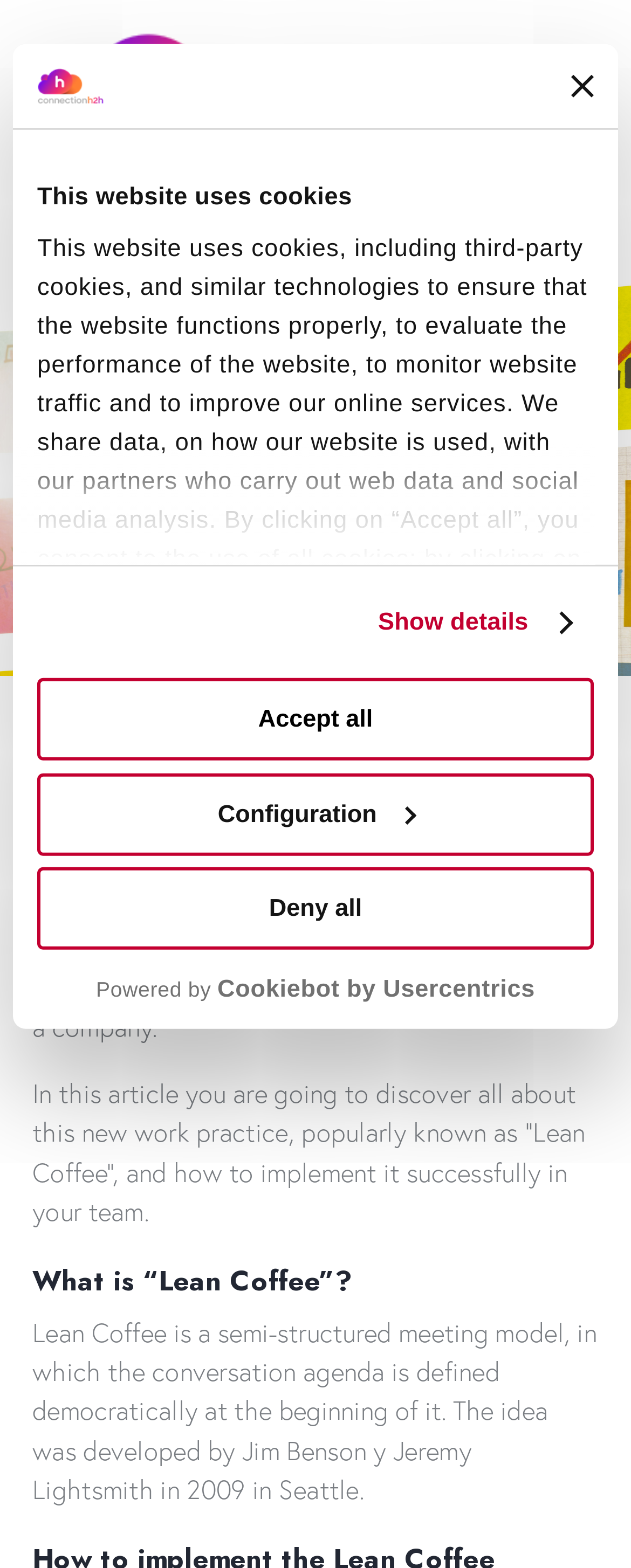Generate a comprehensive caption for the webpage you are viewing.

The webpage is about Lean Coffee methodology and its implementation in a company. At the top, there is a dialog box with a logo and a button to close it. The dialog box contains a message about the website using cookies and provides options to accept, configure, or deny all cookies. Below the dialog box, there is a tab panel with a heading "This website uses cookies" and a detailed description of the website's cookie policy.

On the left side of the page, there is a logo and a link to the website's homepage. Below the logo, there is a link to "AGILE METHODOLOGIES" and a heading that reads "What is Lean Coffee methodology? And how to implement it in your company in 5 steps". The heading is followed by the author's name, Filomena Santoro, and the publication date, March 13, 2020.

The main content of the page is divided into two paragraphs. The first paragraph explains that teamwork is often thought of as a series of steps in a production line, but there are more creative ways to deal with daily tasks in a company. The second paragraph introduces the concept of Lean Coffee, a semi-structured meeting model developed by Jim Benson and Jeremy Lightsmith in 2009.

There are several buttons and links on the page, including a link to the Cookies Policy and Privacy Policy, a button to show details, and a link to "Show details". At the bottom of the page, there is a link to "Powered by Cookiebot by Usercentrics".